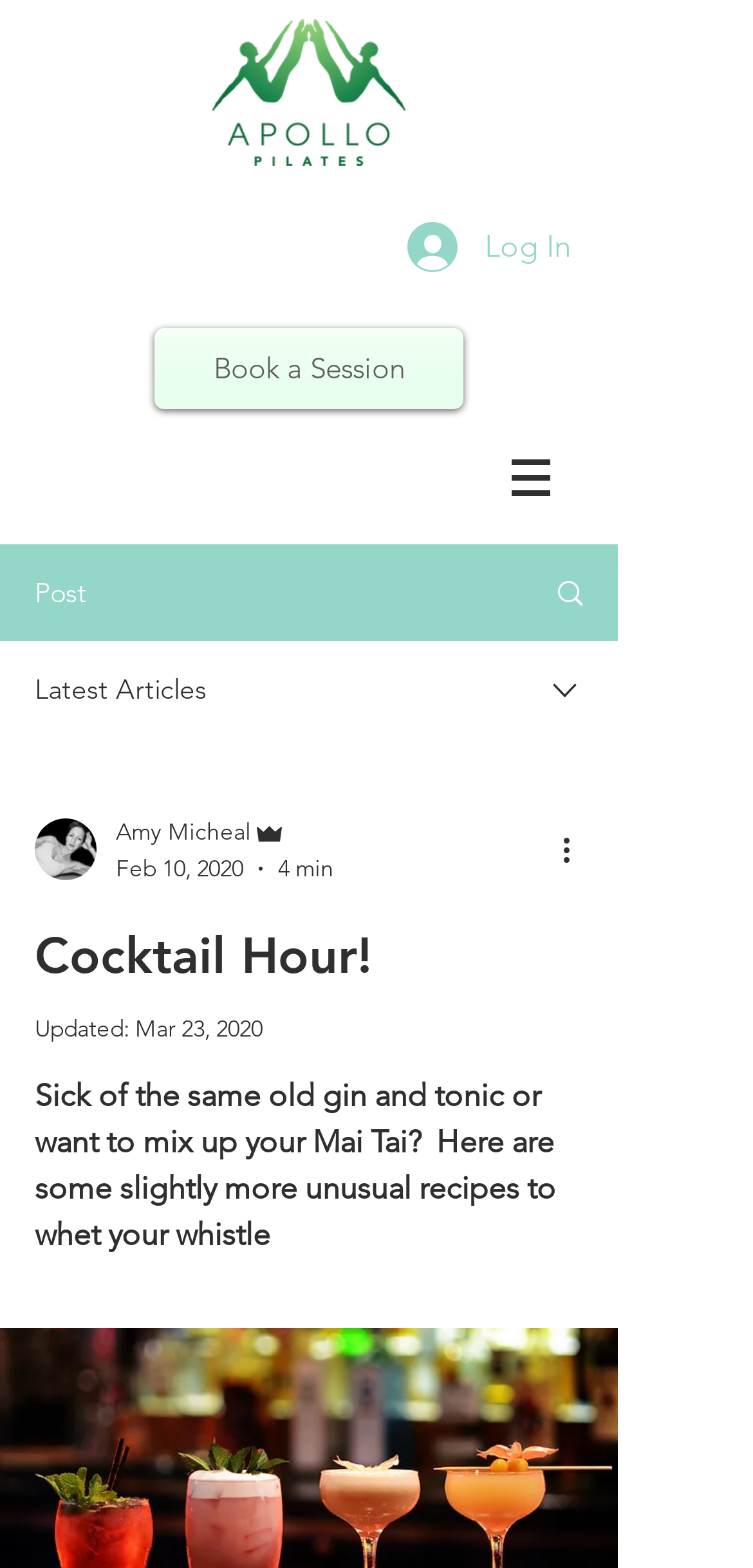How many images are on the webpage?
Look at the image and answer the question using a single word or phrase.

7